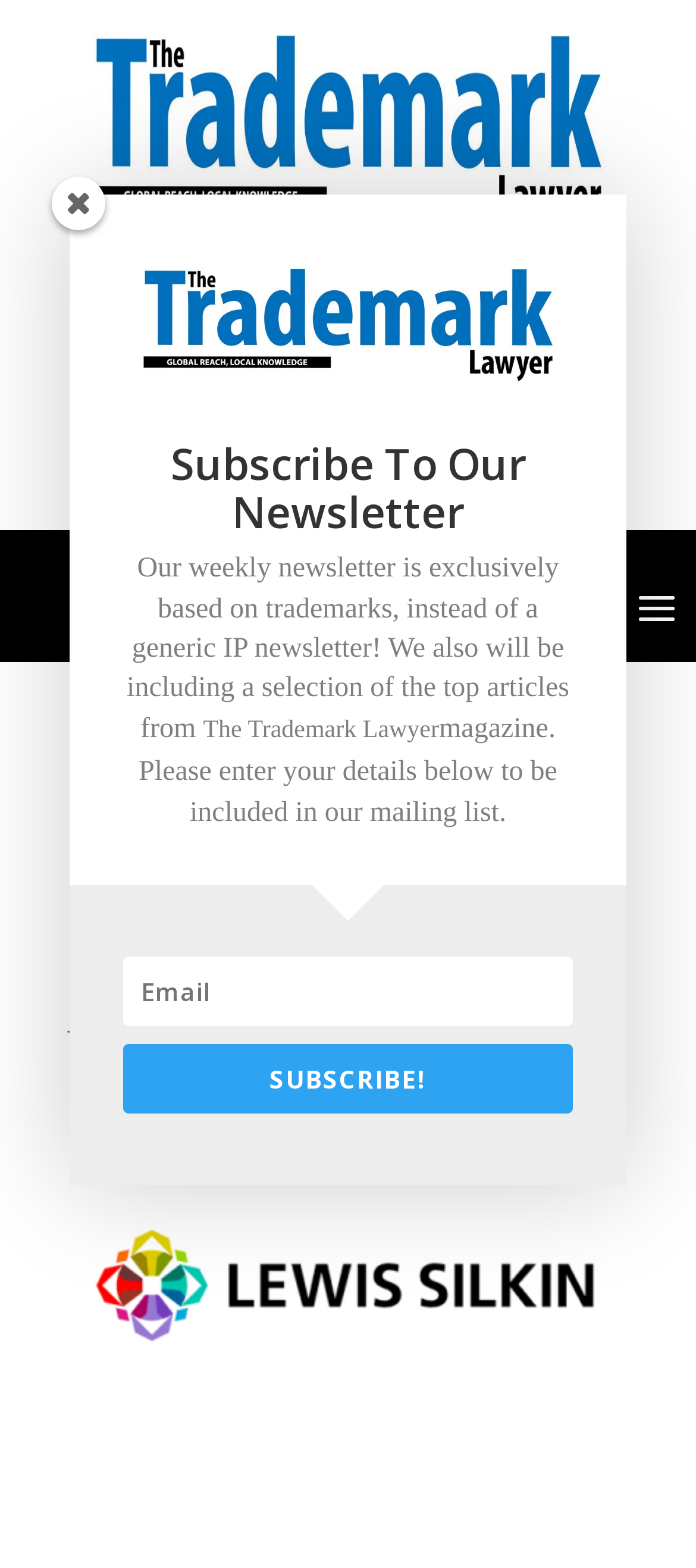What is the text on the button below the email textbox?
Could you answer the question in a detailed manner, providing as much information as possible?

I found the text on the button by looking at the button element that is located below the email textbox and has the text 'SUBSCRIBE!'.